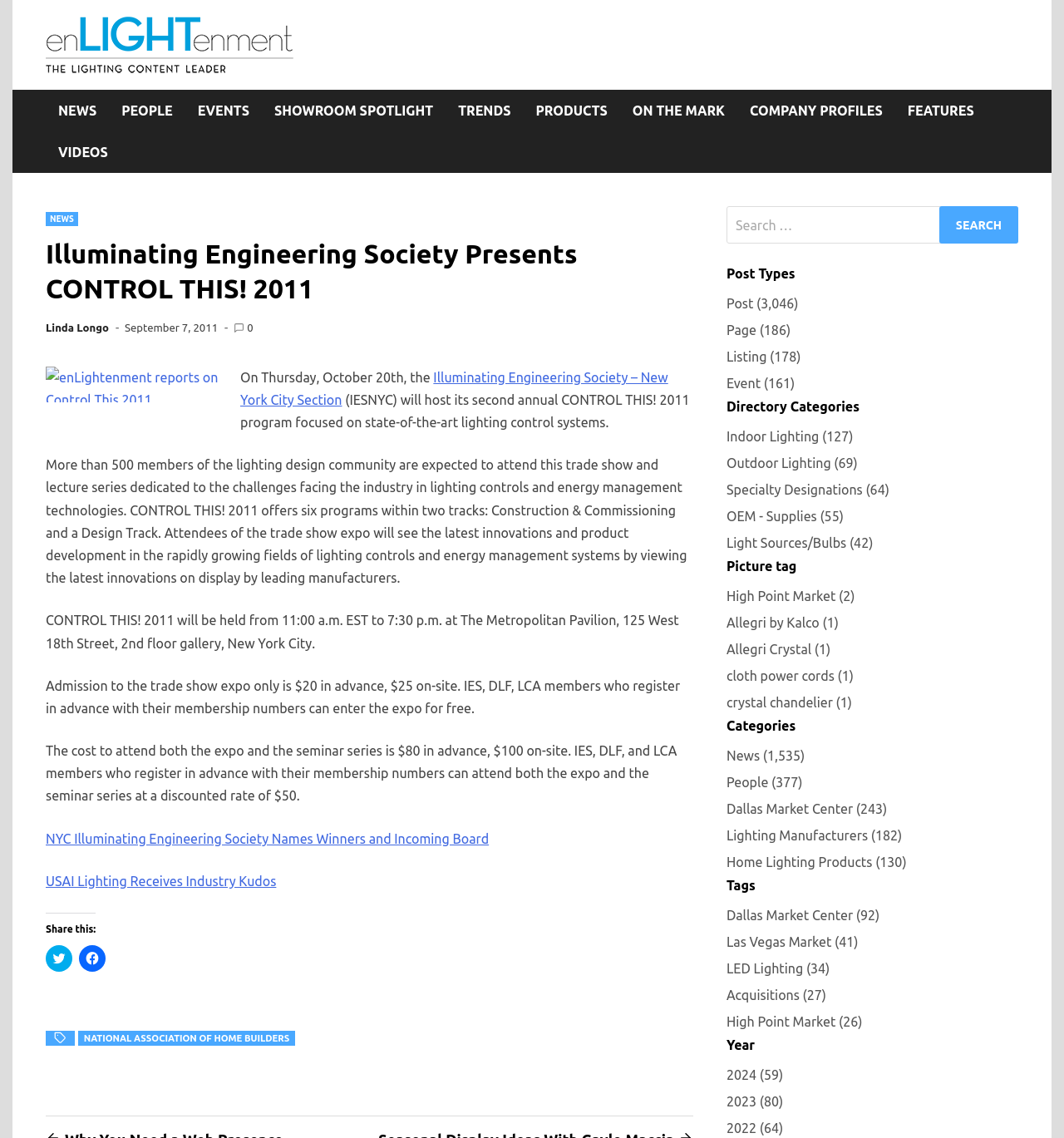Locate the bounding box coordinates of the item that should be clicked to fulfill the instruction: "Share on Twitter".

[0.043, 0.831, 0.068, 0.854]